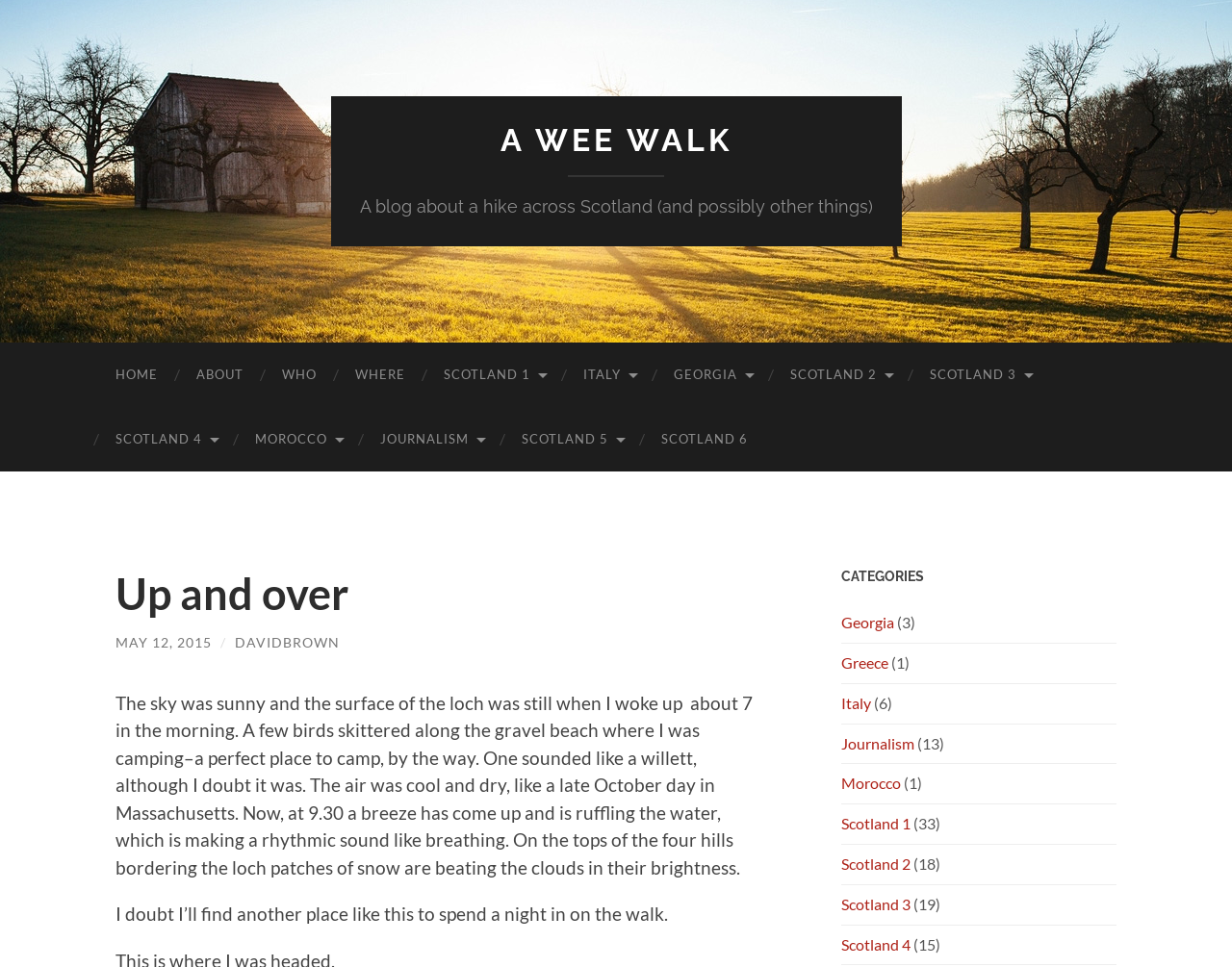Explain the features and main sections of the webpage comprehensively.

This webpage is a blog about a hike across Scotland and possibly other things. At the top, there is a link "A WEE WALK" and a brief description of the blog. Below this, there are several links to different sections of the blog, including "HOME", "ABOUT", "WHO", "WHERE", and various locations such as "SCOTLAND 1", "ITALY", and "GEORGIA". These links are arranged horizontally across the page.

Further down, there is a heading "Up and over" followed by a link to a specific blog post dated "MAY 12, 2015". The post describes a peaceful morning by a loch, with a detailed description of the scenery and the author's experience. The text is divided into two paragraphs.

To the right of the blog post, there is a section labeled "CATEGORIES" with links to various categories such as "Georgia", "Greece", "Italy", "Journalism", "Morocco", and several "Scotland" categories. Each category has a number in parentheses indicating the number of posts in that category.

Overall, the webpage has a simple and organized layout, with clear headings and concise text. The content is focused on the author's hiking experiences and related topics.